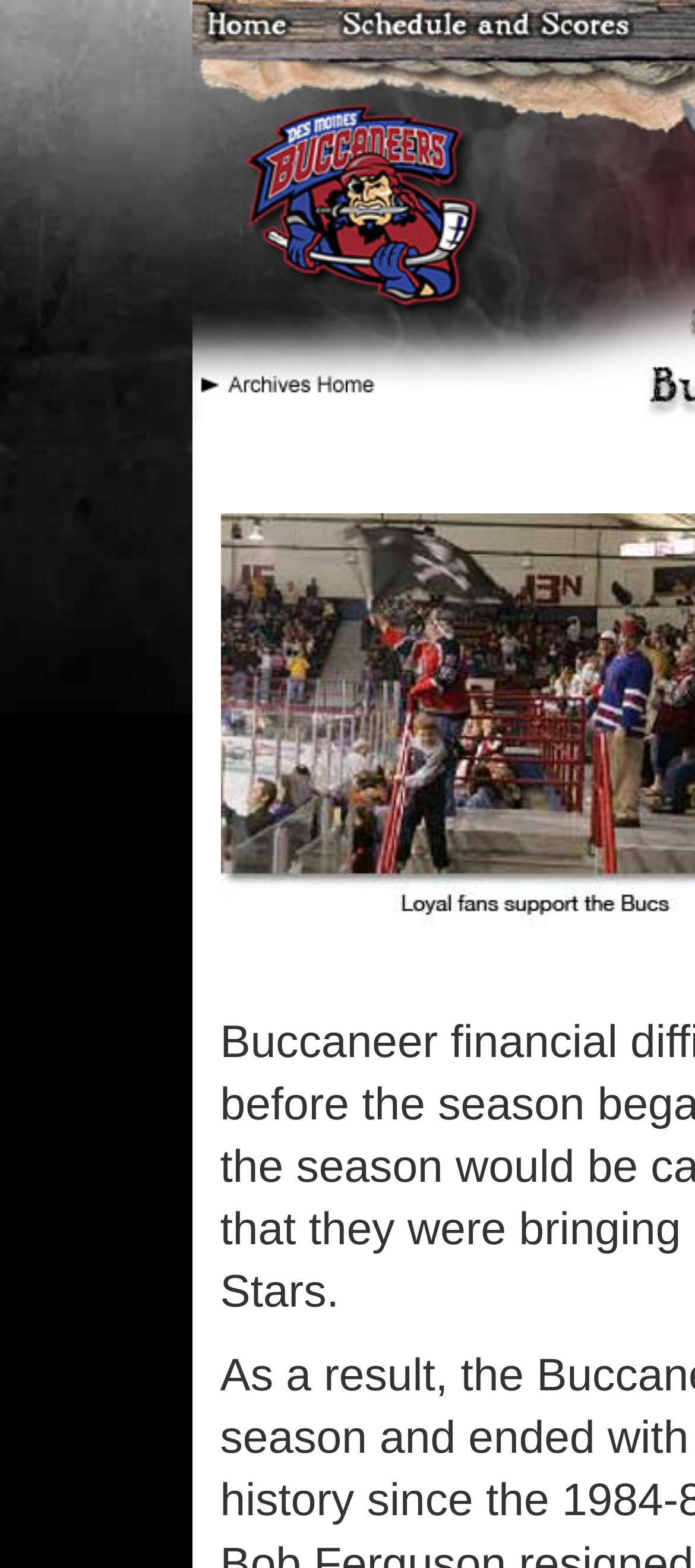Mark the bounding box of the element that matches the following description: "alt="Alumni" name="alumni"".

[0.276, 0.257, 0.599, 0.273]